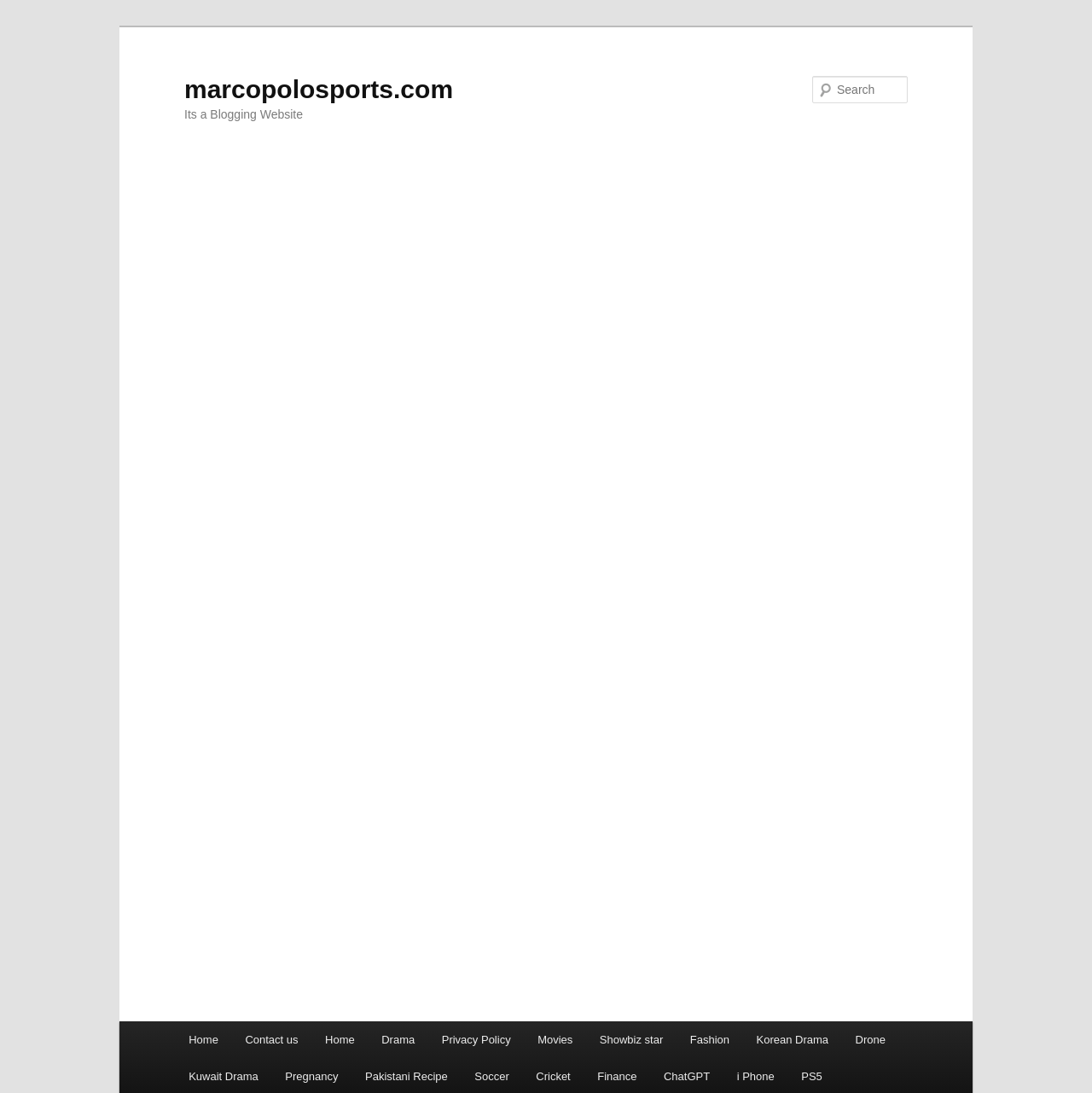Identify the bounding box coordinates for the region of the element that should be clicked to carry out the instruction: "Read about Margaritaville Cape Cod". The bounding box coordinates should be four float numbers between 0 and 1, i.e., [left, top, right, bottom].

[0.109, 0.154, 0.891, 0.934]